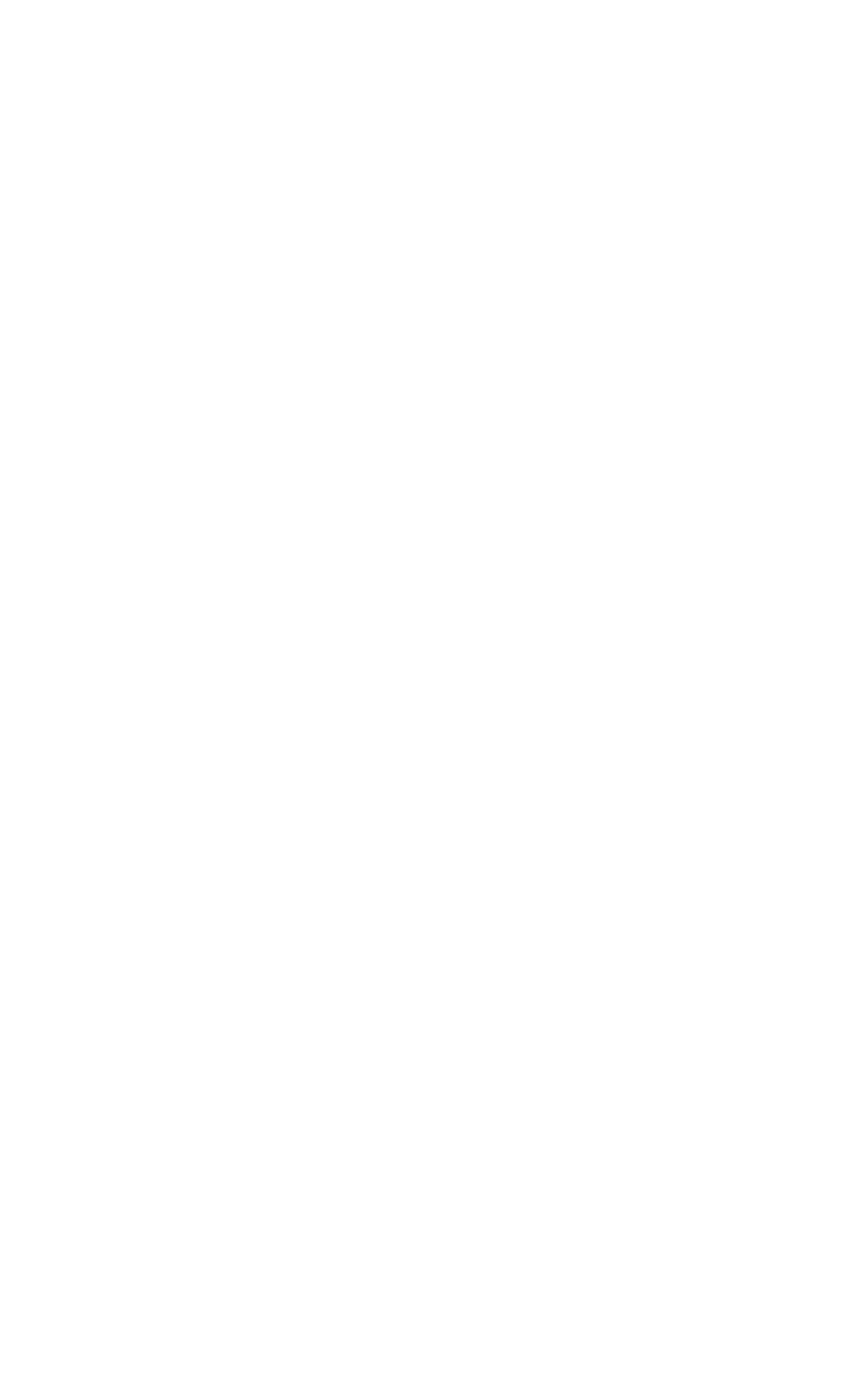What is the tone of the quote at the top?
Give a detailed explanation using the information visible in the image.

The quote at the top of the page, 'Painful responses, indeed. Any misconceptions of AI as an automated path to high-quality, ethical content should now be cleared. Remember, convenience extracts a creative cost.', has a critical tone, implying that the author is cautioning against the misuse of AI in content creation.